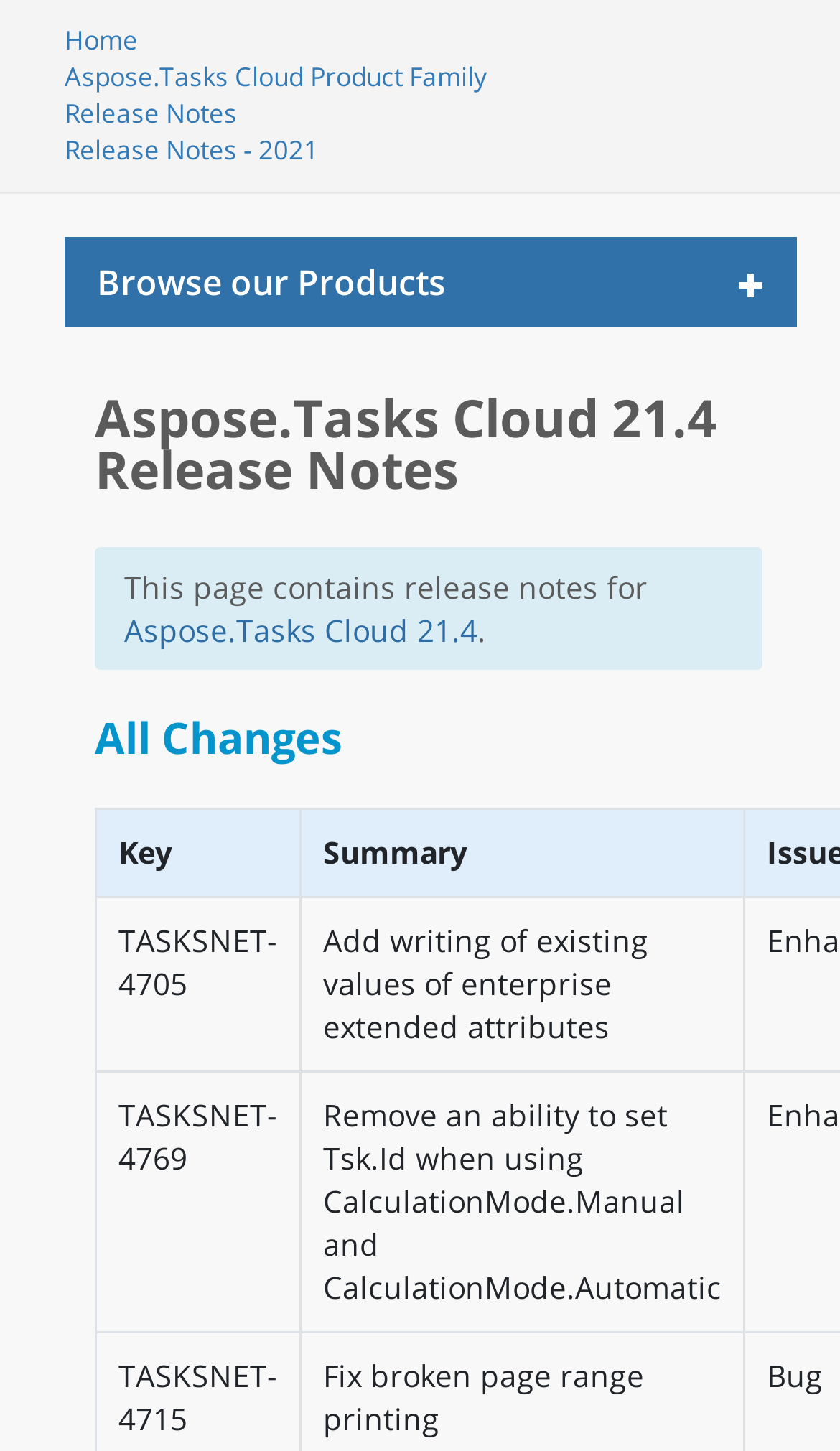Identify the coordinates of the bounding box for the element described below: "Submit". Return the coordinates as four float numbers between 0 and 1: [left, top, right, bottom].

None